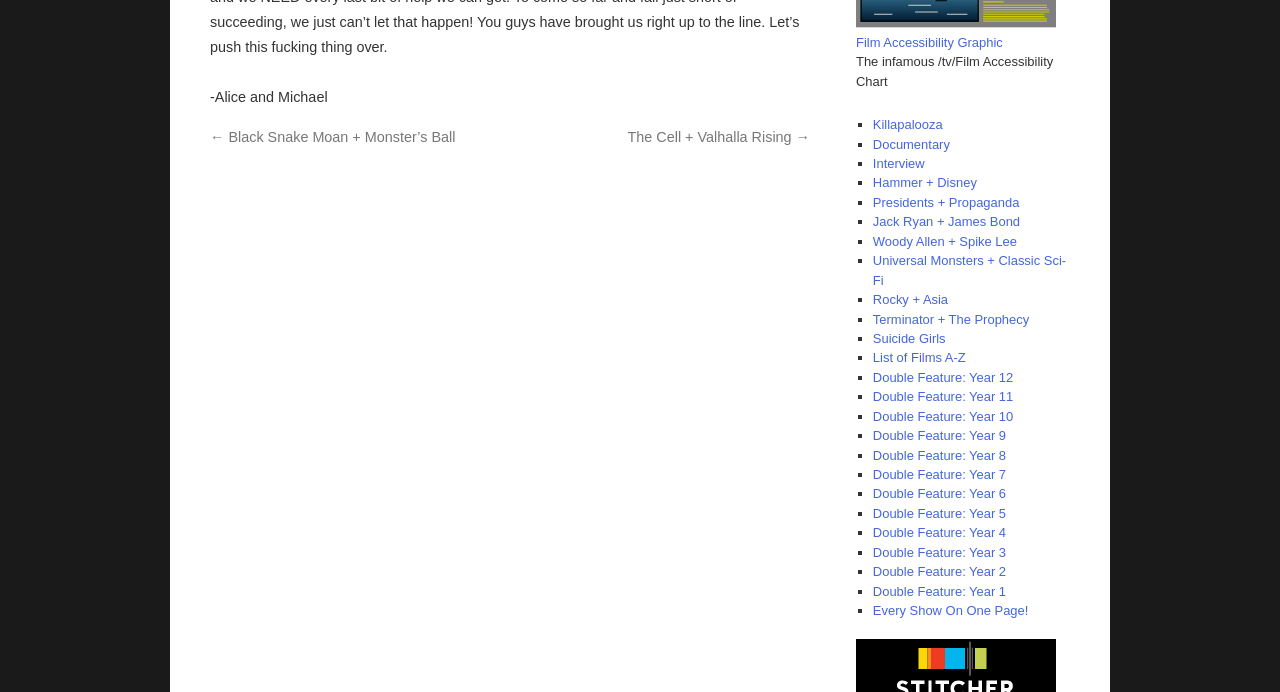Bounding box coordinates should be in the format (top-left x, top-left y, bottom-right x, bottom-right y) and all values should be floating point numbers between 0 and 1. Determine the bounding box coordinate for the UI element described as: Documentary

[0.682, 0.197, 0.742, 0.219]